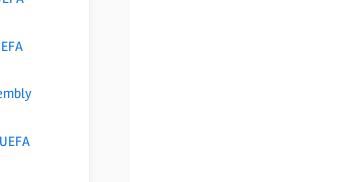What is the purpose of the layout?
Refer to the image and give a detailed response to the question.

The layout of the webpage is designed to encourage user interaction, guiding visitors to explore further information available on the site, possibly in the context of a sports or event-focused website.